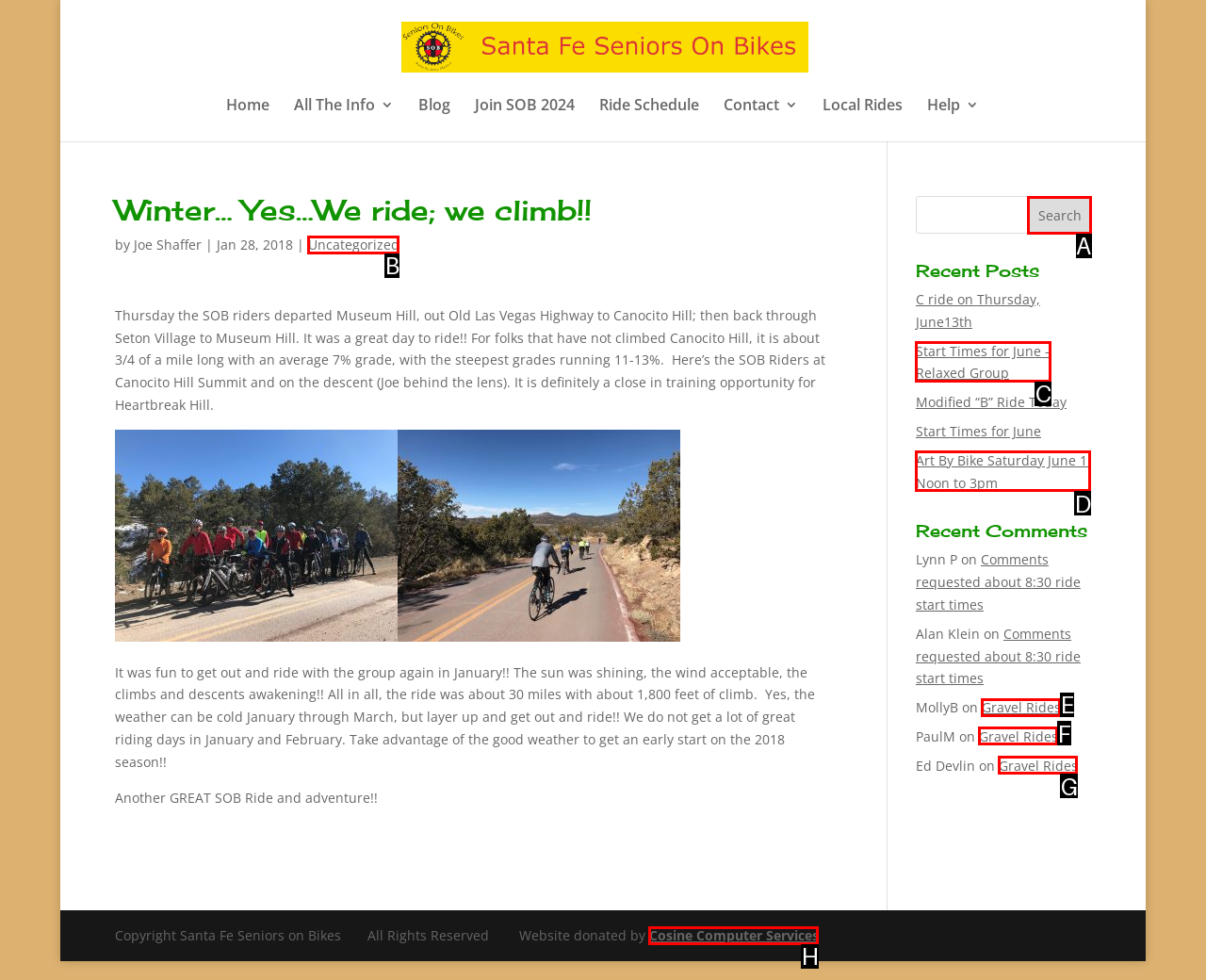Select the letter that corresponds to the description: Gravel Rides. Provide your answer using the option's letter.

E